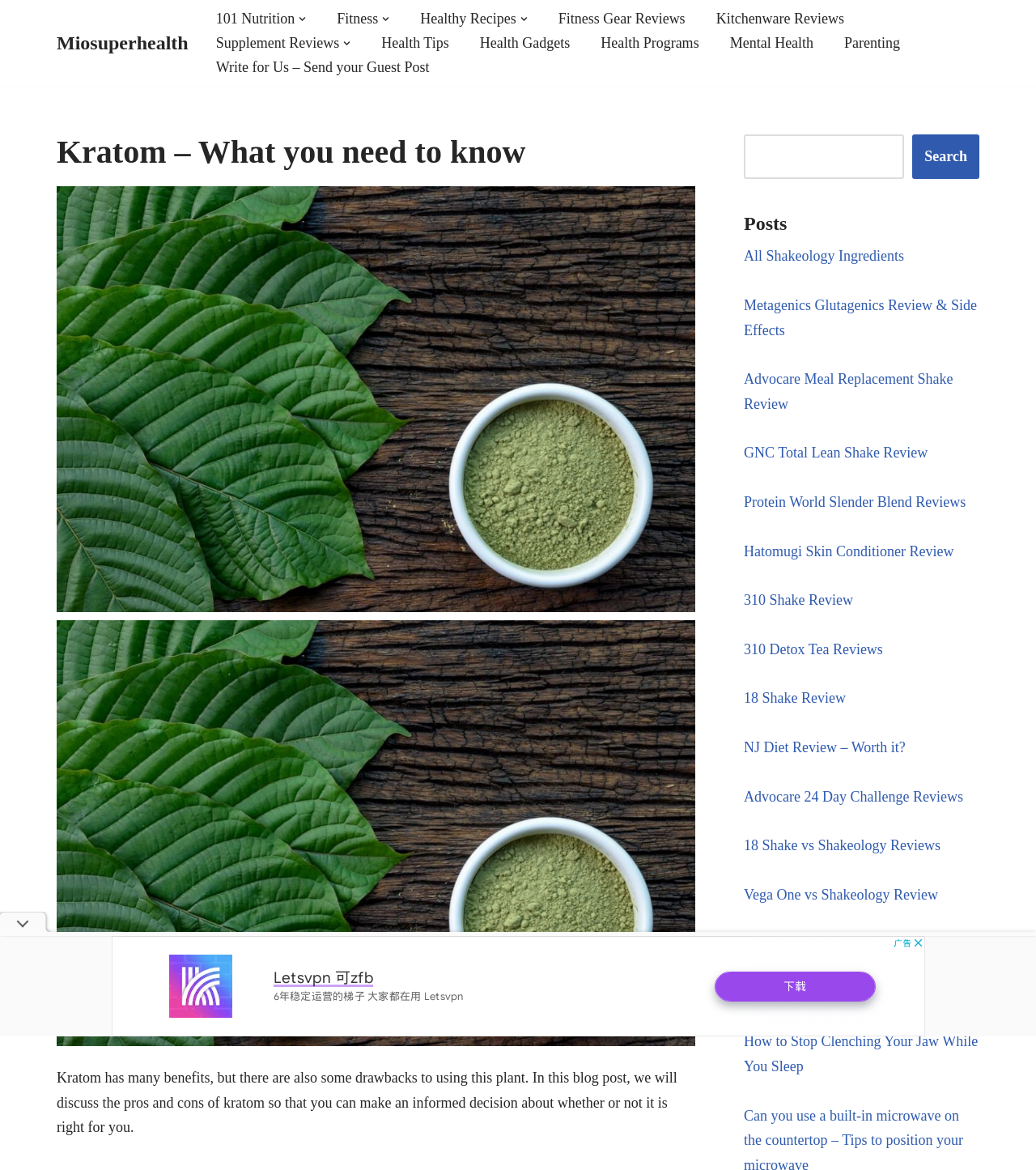Please answer the following question as detailed as possible based on the image: 
What is the topic of the first post listed?

The first post listed has the link text 'All Shakeology Ingredients', indicating that the topic of the first post is related to the ingredients of Shakeology.